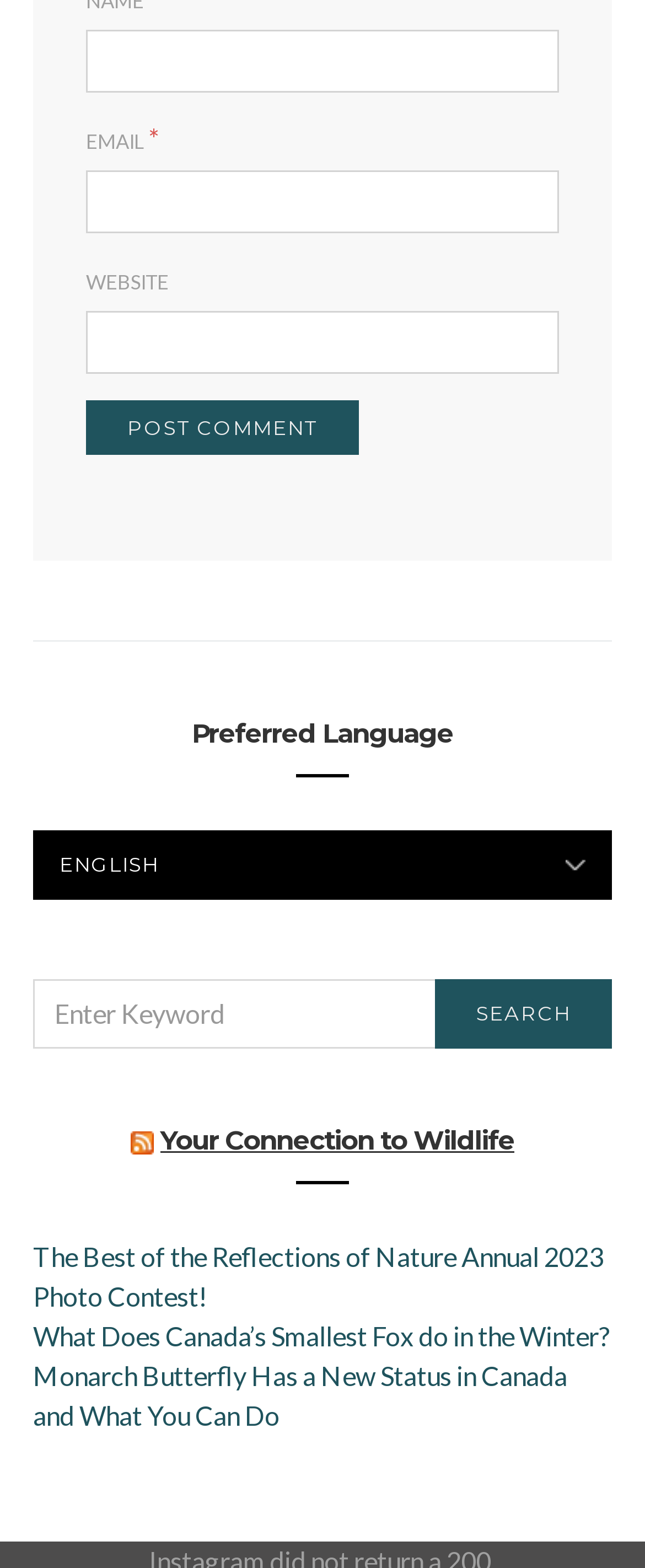What is the topic of the first link?
Use the screenshot to answer the question with a single word or phrase.

Photo Contest